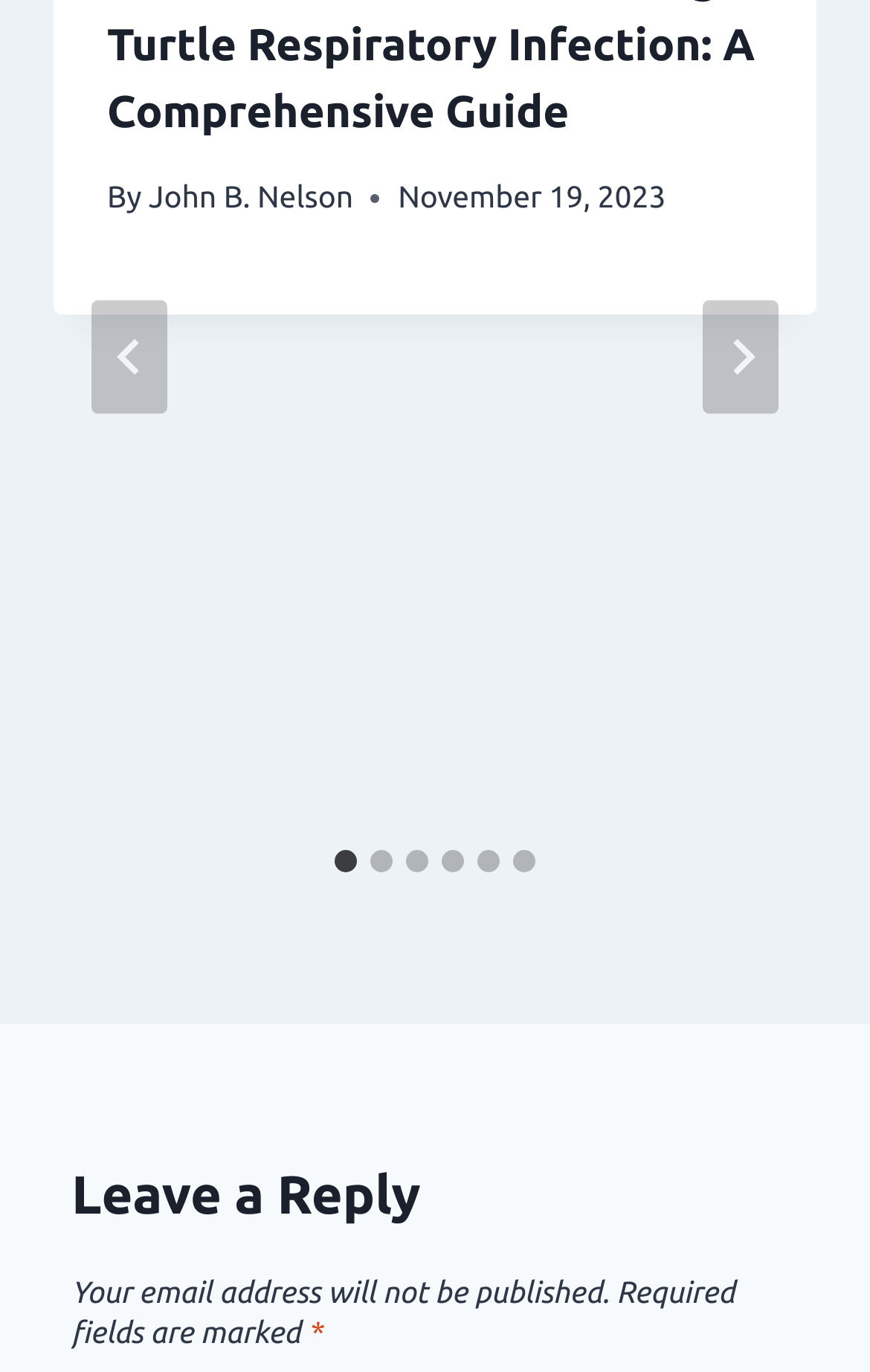Identify the bounding box coordinates of the region that should be clicked to execute the following instruction: "go to next post".

[0.5, 0.012, 0.938, 0.291]